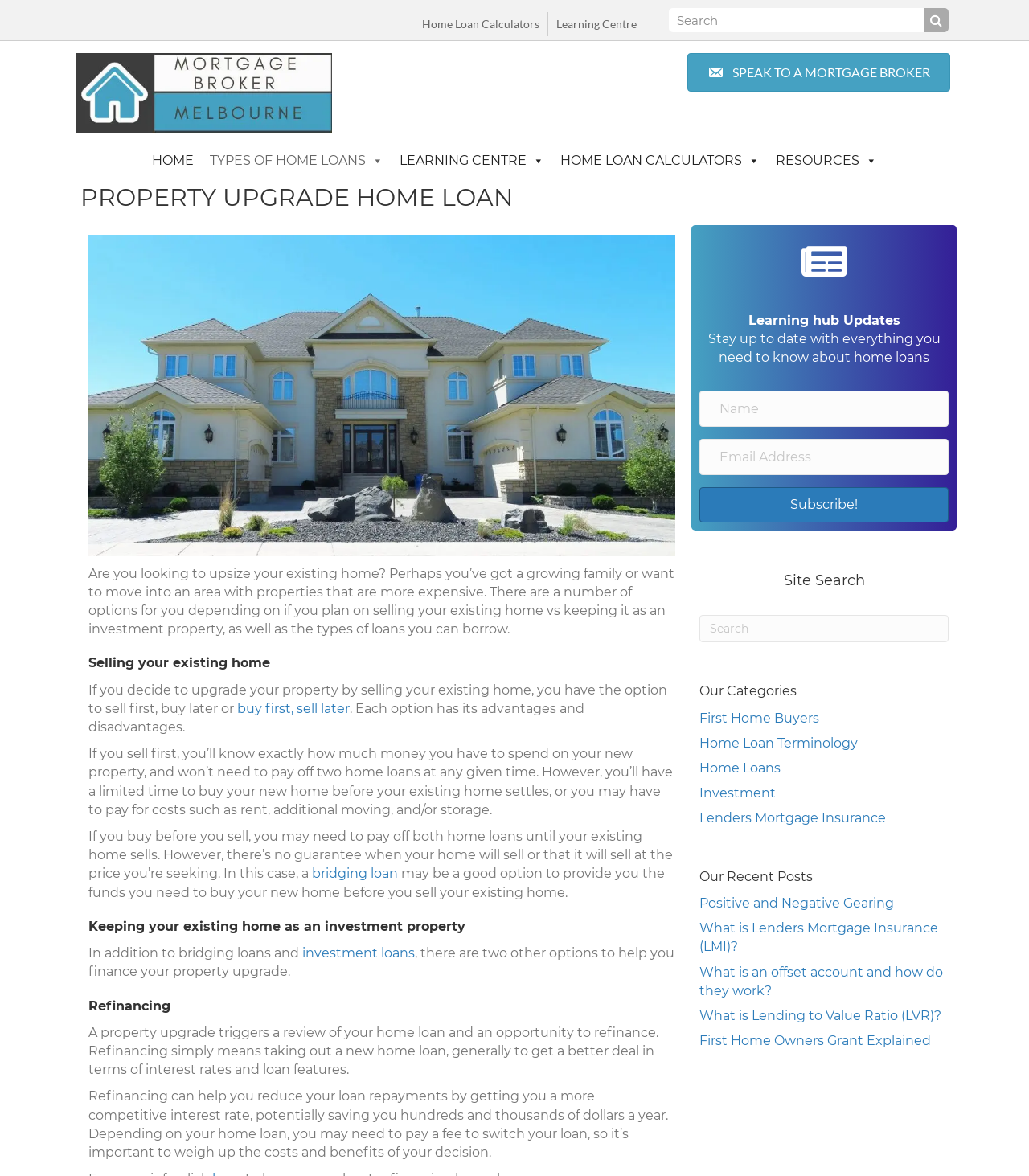Provide a brief response in the form of a single word or phrase:
What is the benefit of selling an existing home before buying a new one?

Knowing exactly how much money to spend on the new property